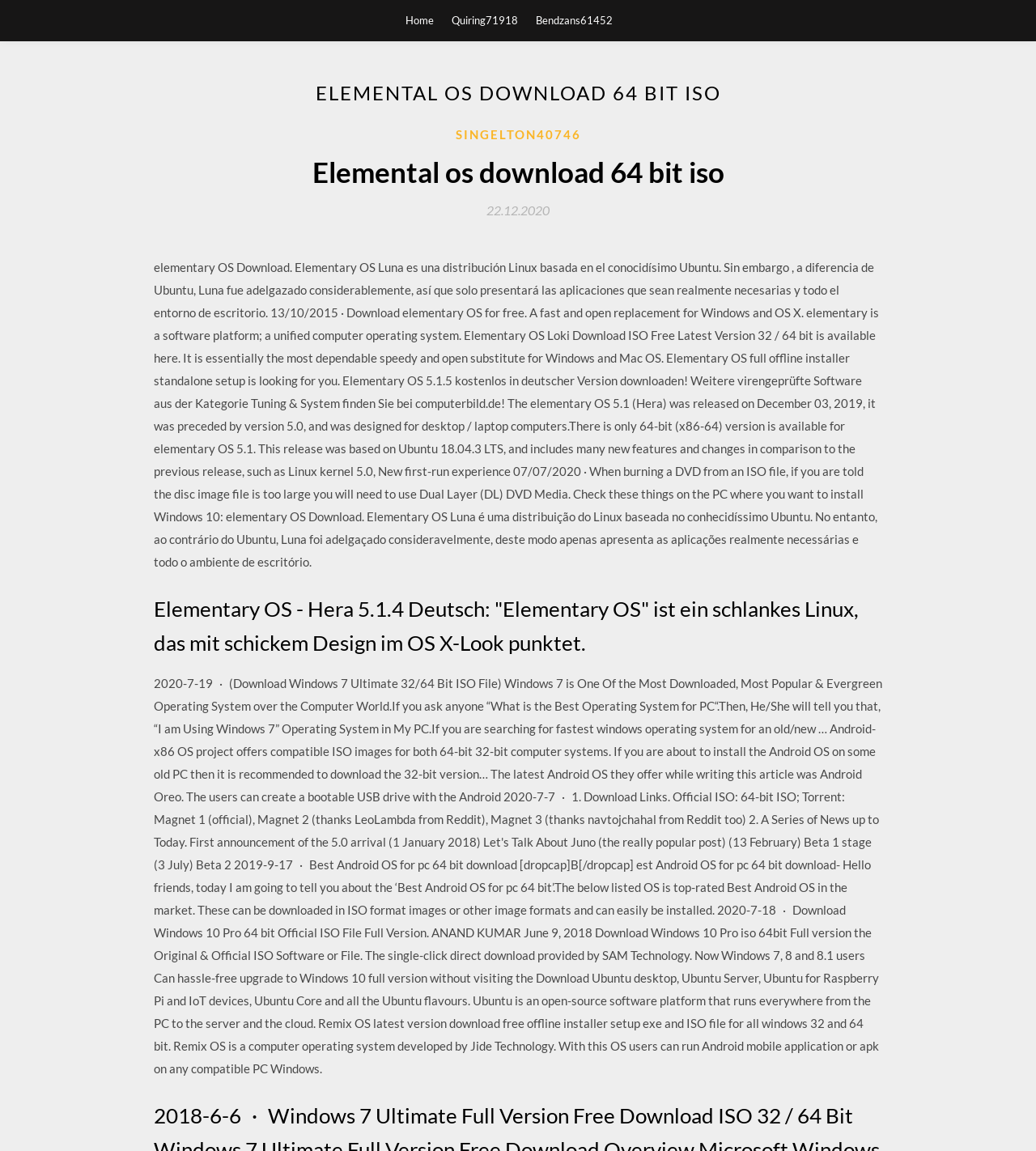Can you find and generate the webpage's heading?

ELEMENTAL OS DOWNLOAD 64 BIT ISO